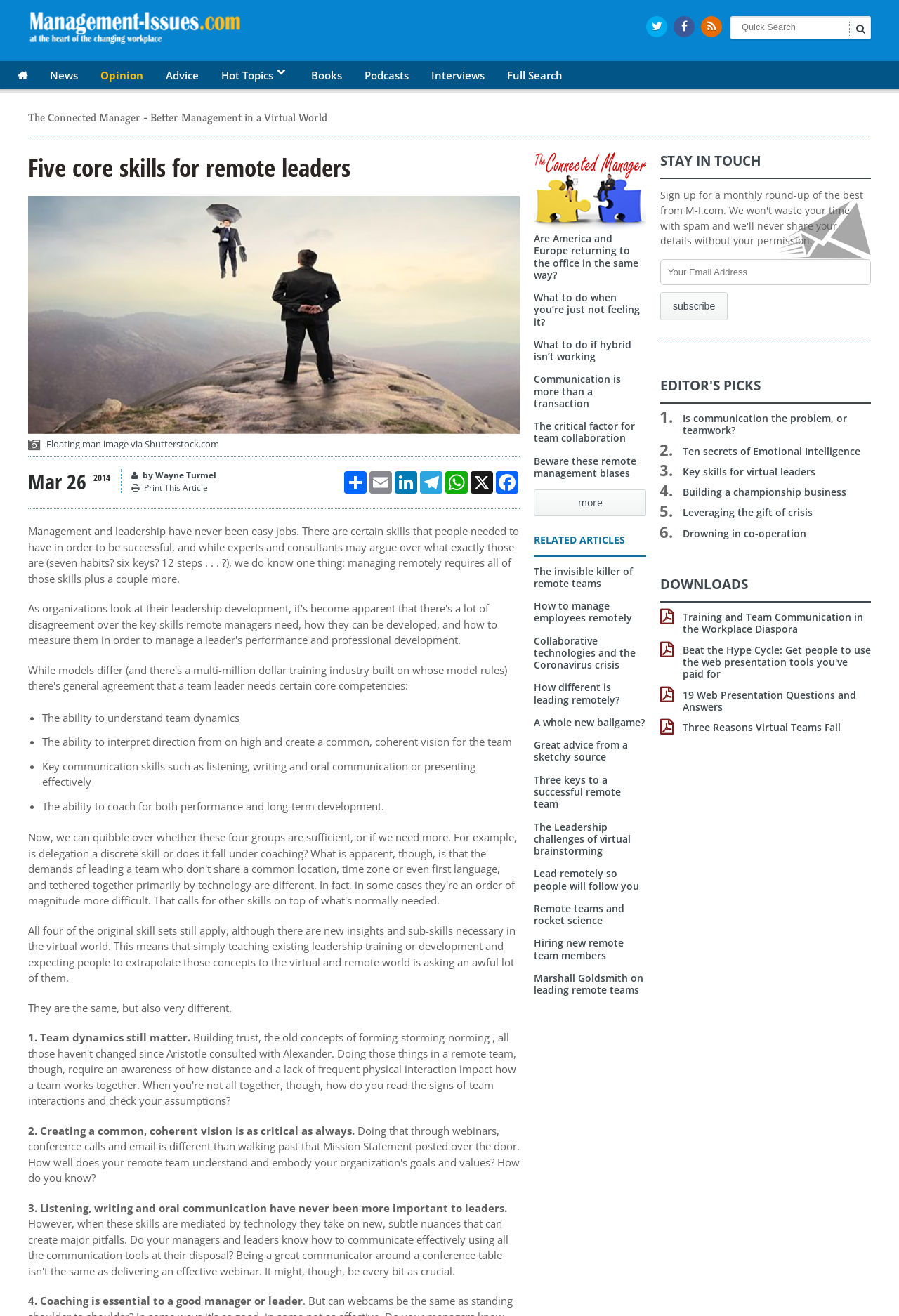Is there a search function on the webpage?
Based on the screenshot, answer the question with a single word or phrase.

Yes